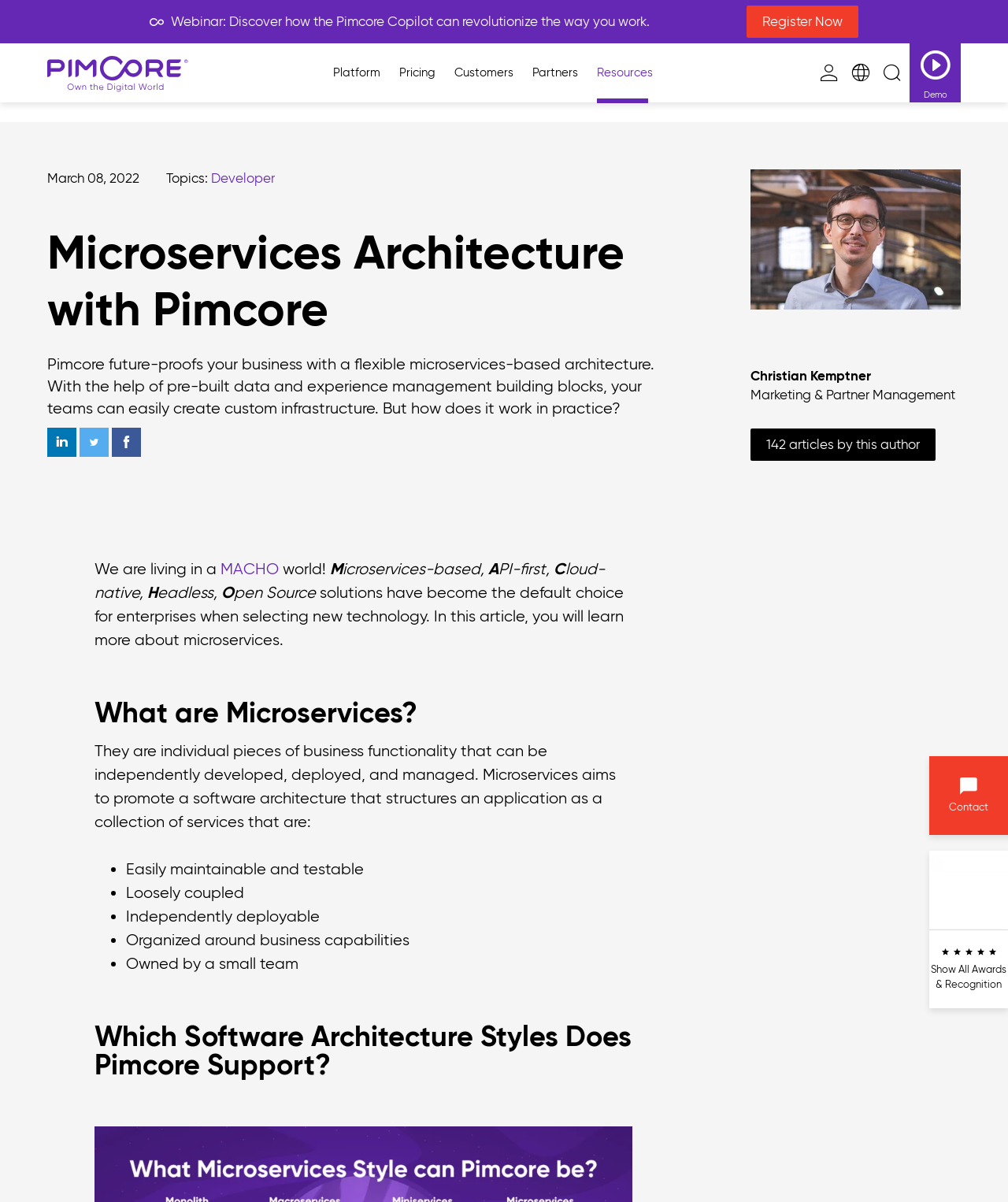Please identify the bounding box coordinates of the clickable region that I should interact with to perform the following instruction: "Share on LinkedIn". The coordinates should be expressed as four float numbers between 0 and 1, i.e., [left, top, right, bottom].

[0.047, 0.356, 0.076, 0.38]